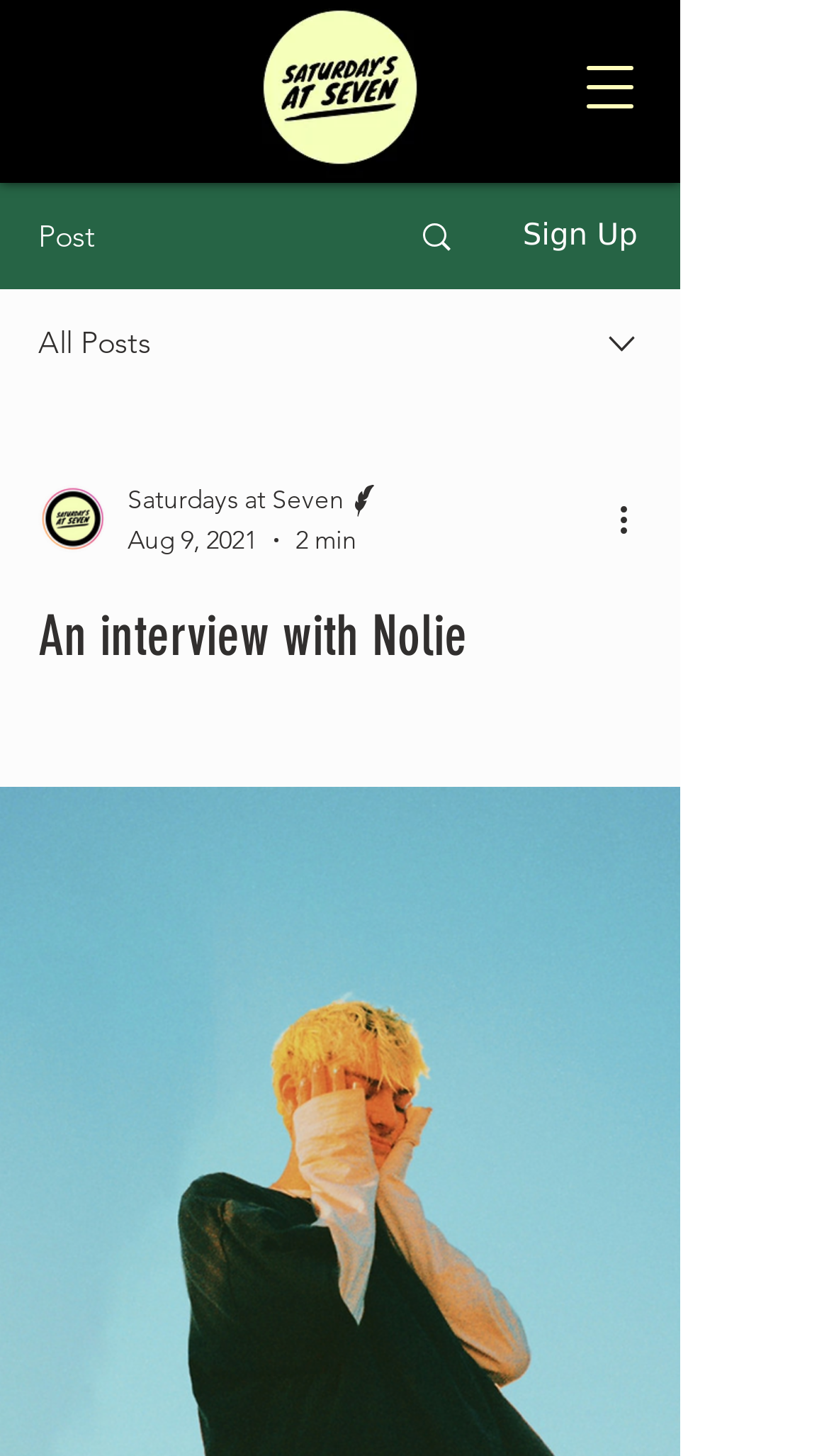Respond to the question with just a single word or phrase: 
What is the text on the top-left corner?

Post